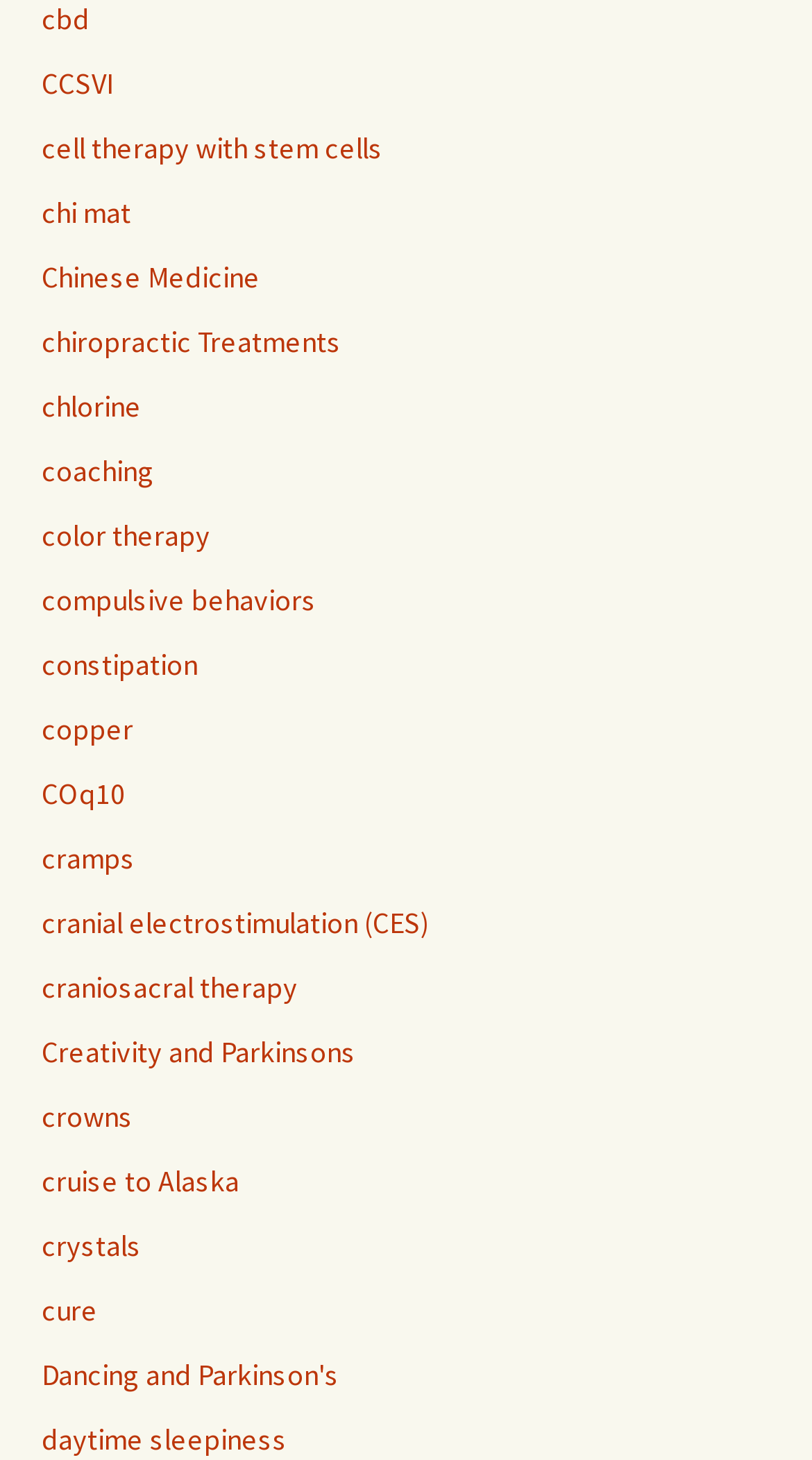Please provide a short answer using a single word or phrase for the question:
What is the first link on the webpage?

cbd